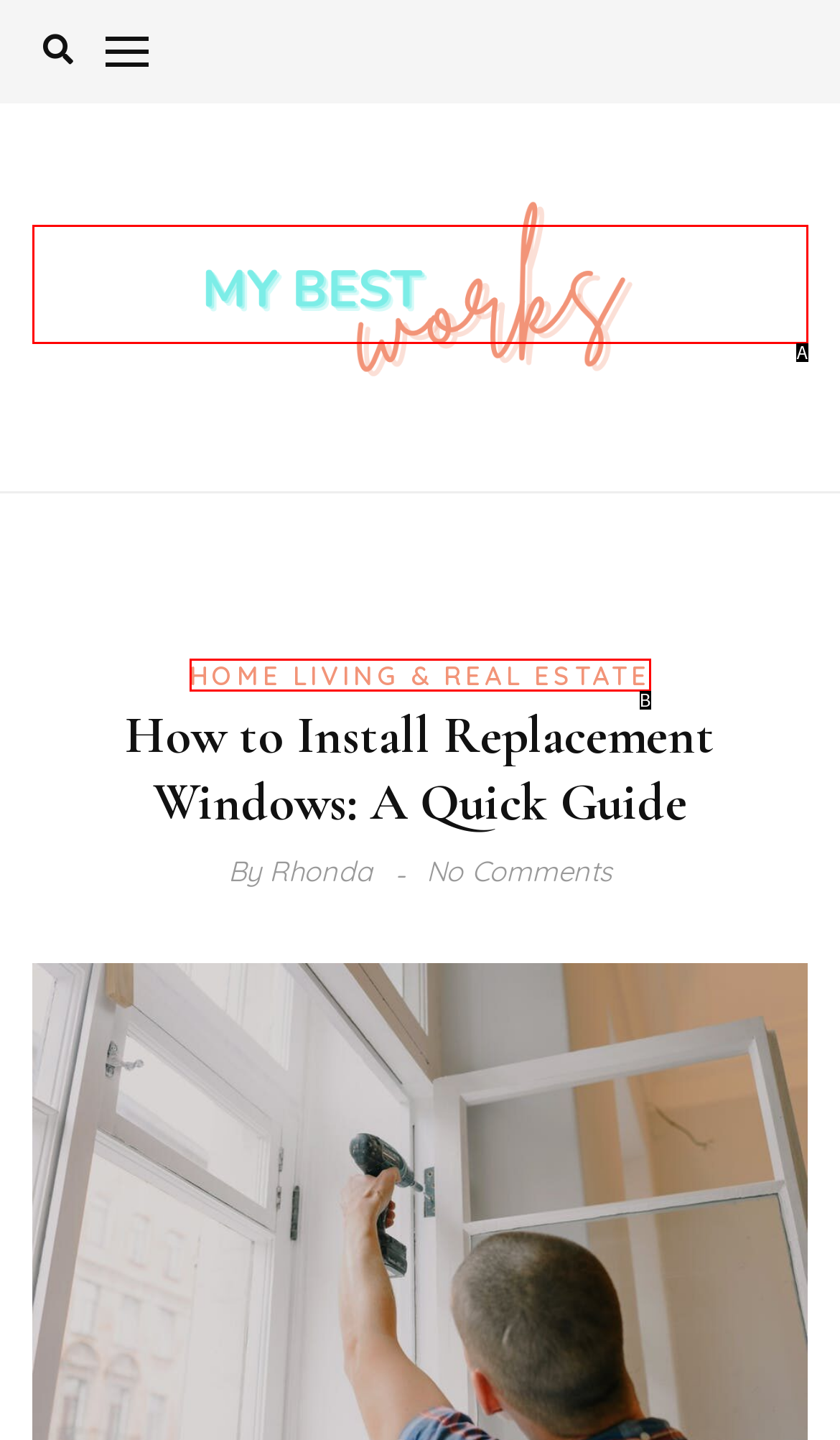Based on the description alt="My Best Works", identify the most suitable HTML element from the options. Provide your answer as the corresponding letter.

A